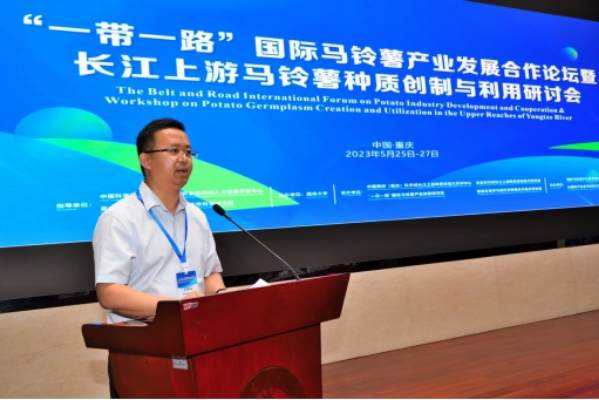Explain in detail what you see in the image.

The image depicts a speaker addressing an audience at the "Belt and Road International Forum on Potato Industry Development and Cooperation," which took place from May 25-27, 2023. The speaker, who appears engaged and focused, stands at a podium while presenting insights related to potato industry advancements. Behind him, a large screen displays the event's title in both Chinese and English, emphasizing the thematic collaboration among participating nations to enhance potato cultivation practices. This forum aims to foster academic exchanges and technological improvements within the potato sector across Belt and Road Initiative (BRI) countries.